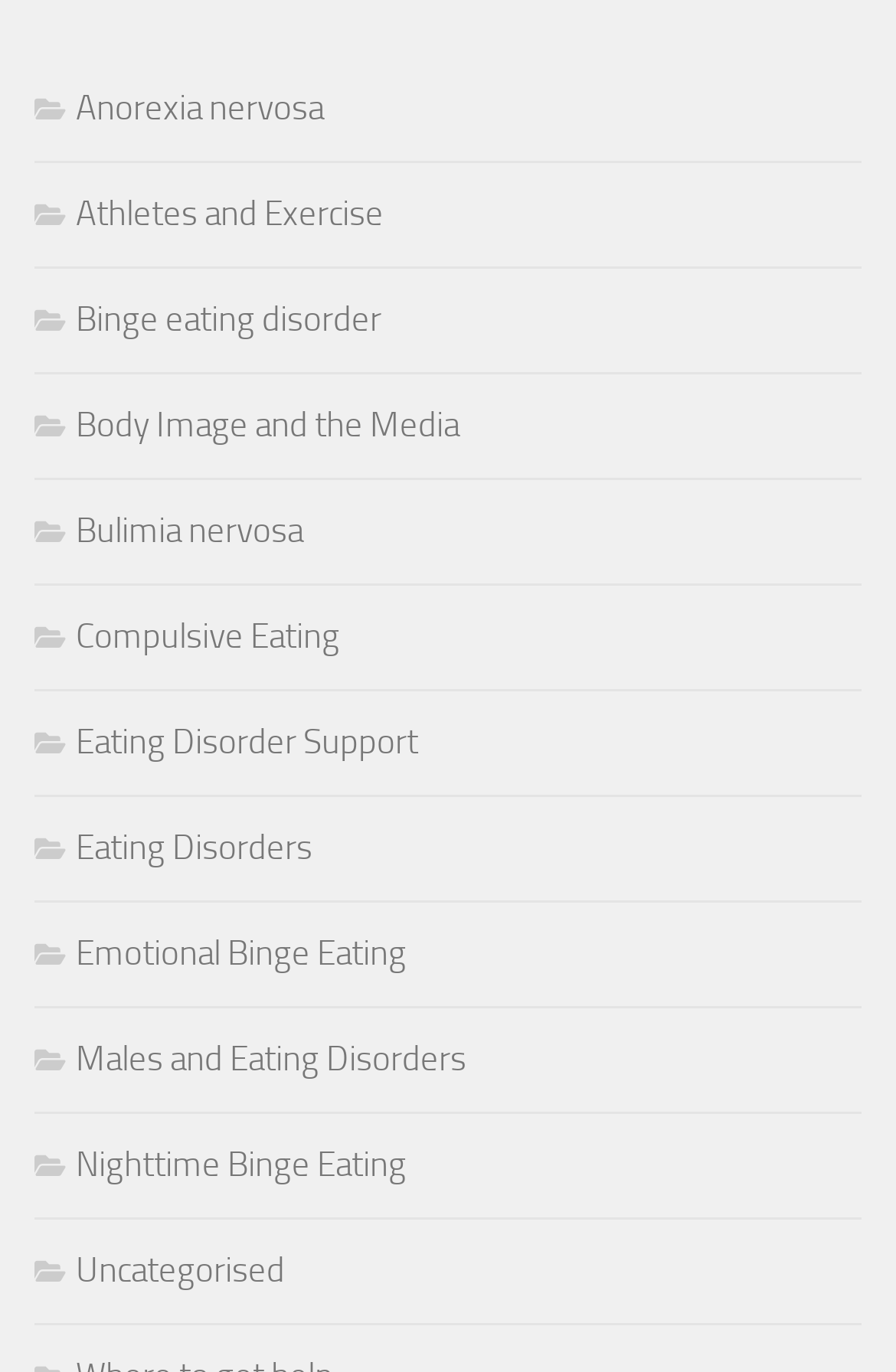Find the bounding box coordinates of the area to click in order to follow the instruction: "read about houseplants".

None